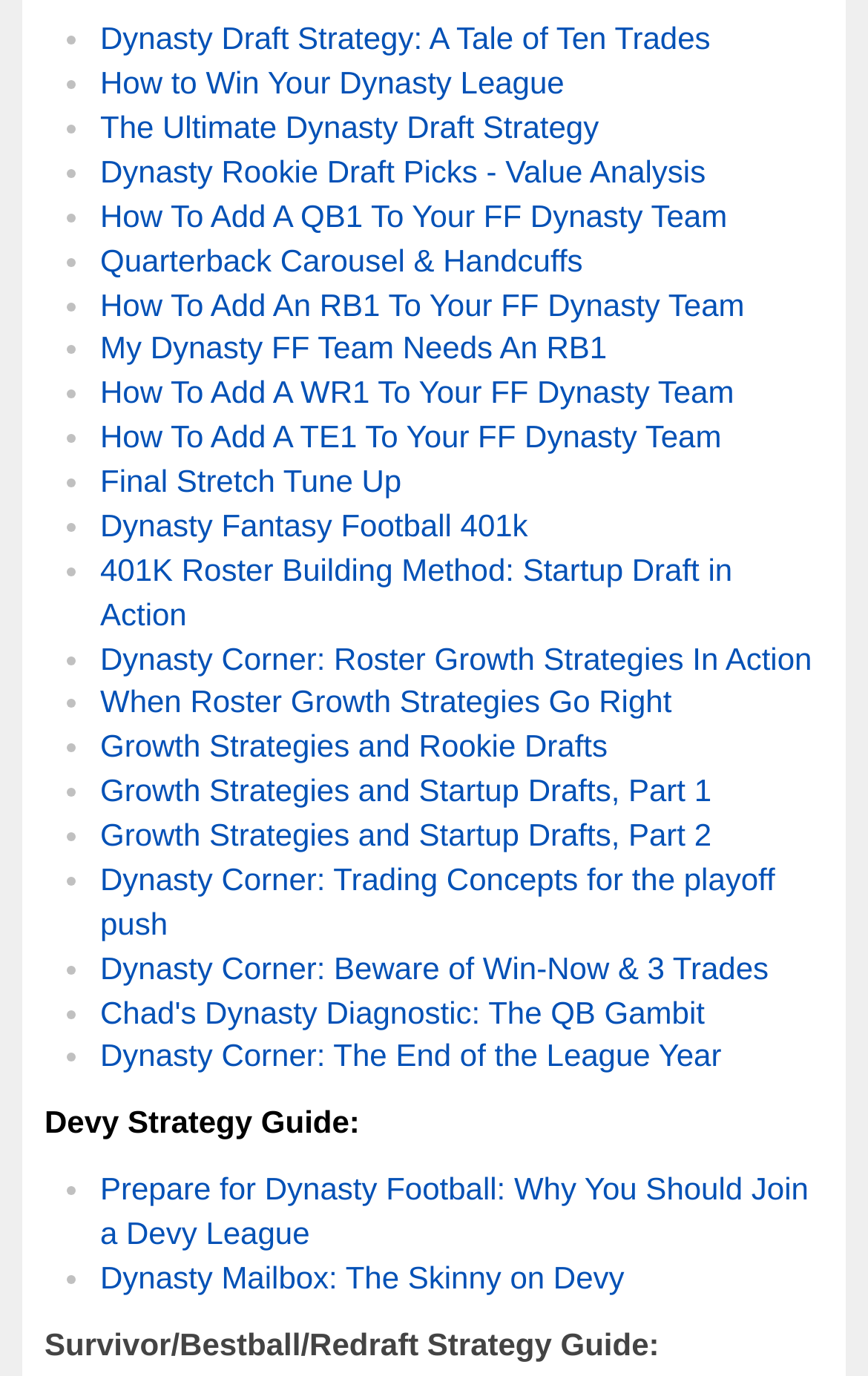What is the topic of the webpage?
Based on the screenshot, provide your answer in one word or phrase.

Dynasty Fantasy Football